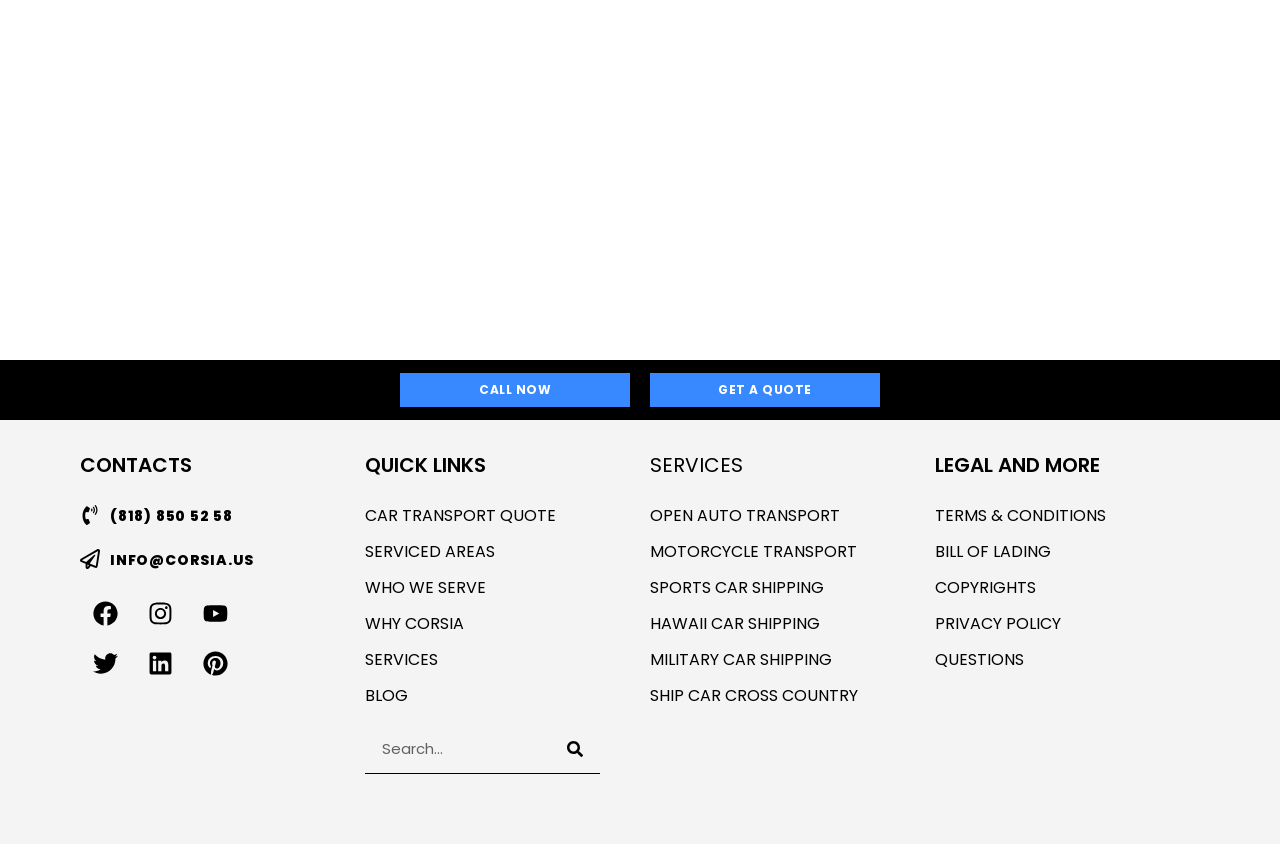From the webpage screenshot, predict the bounding box of the UI element that matches this description: "call now".

[0.312, 0.441, 0.492, 0.482]